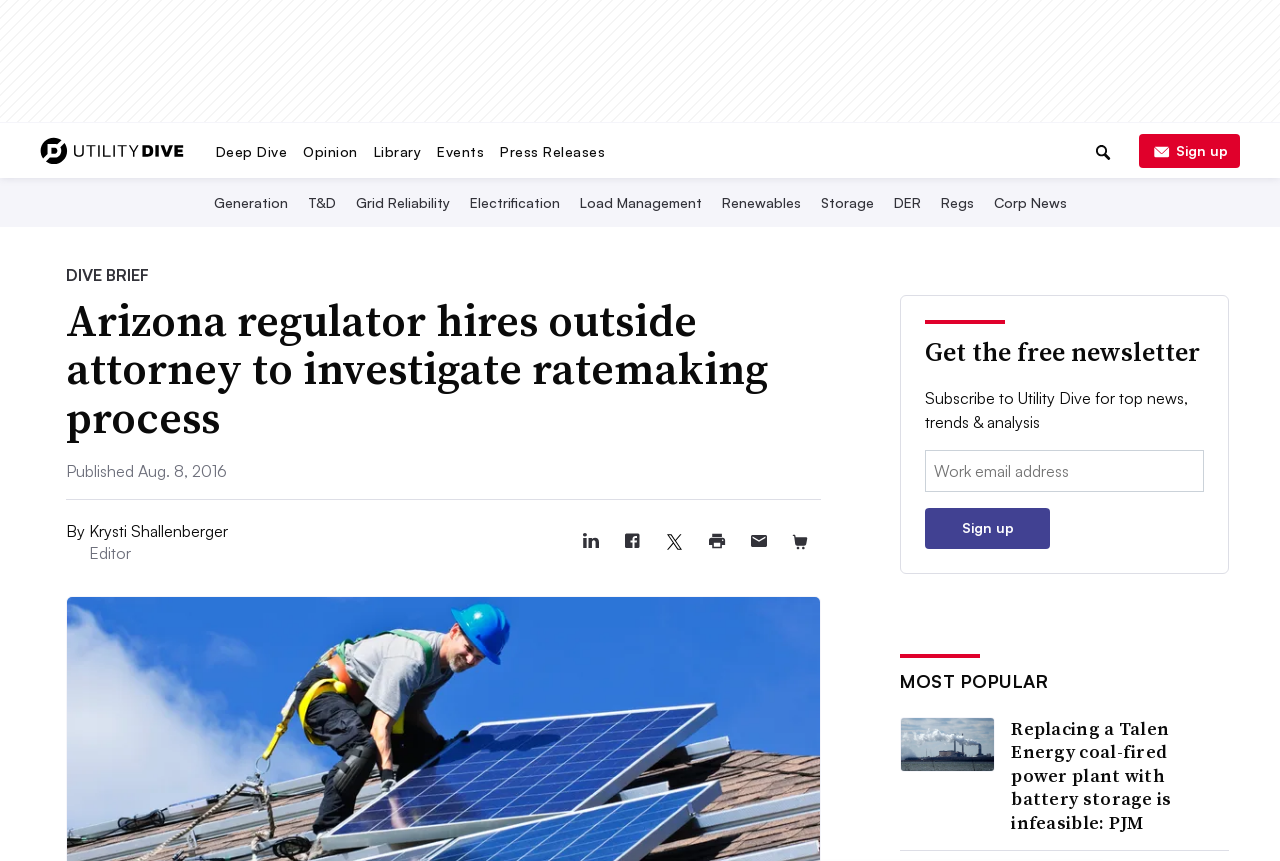Determine the bounding box coordinates for the area that should be clicked to carry out the following instruction: "Visit the 'News' category".

None